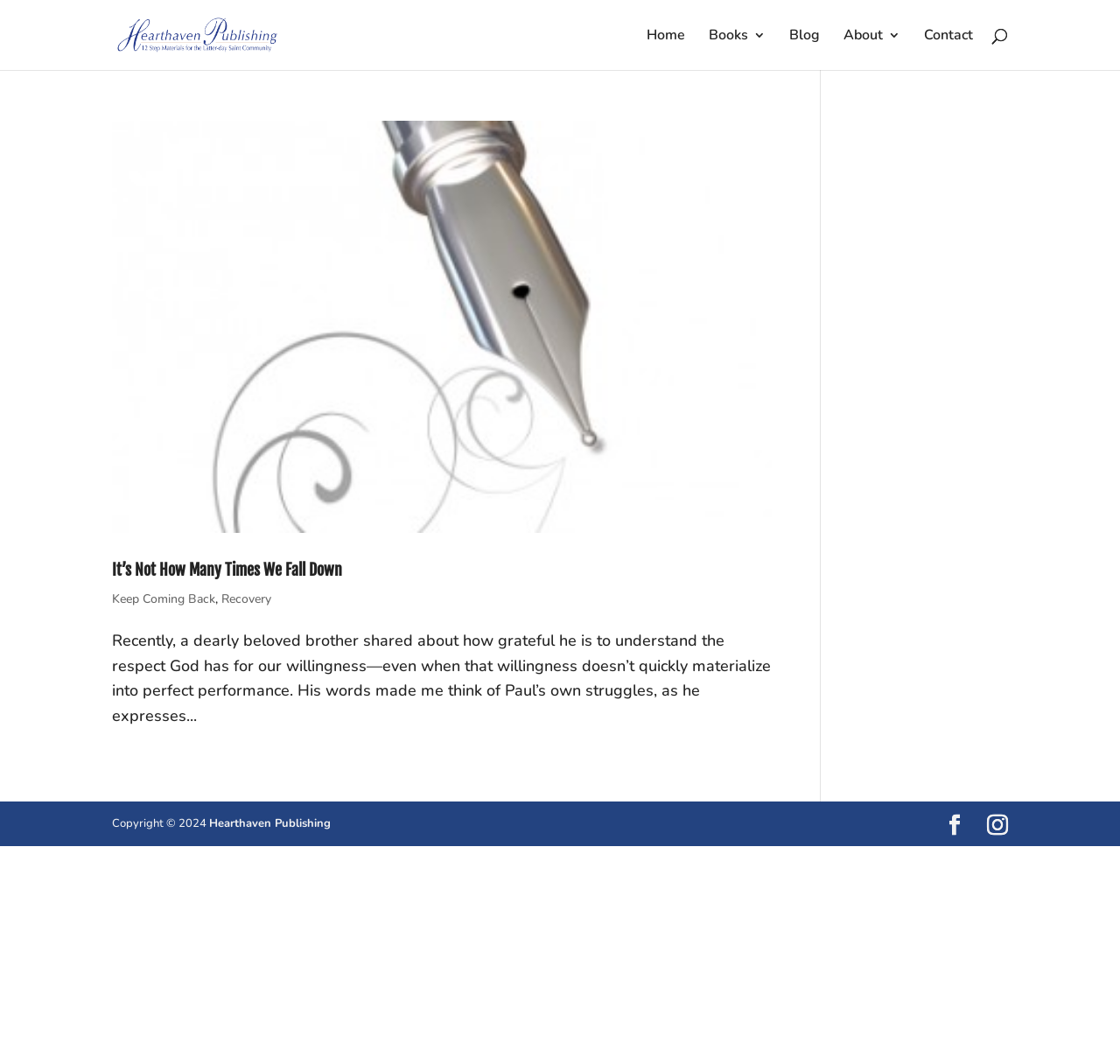Detail the features and information presented on the webpage.

The webpage is about overcoming sin, with a focus on Christian themes. At the top left, there is a link to "Hearthaven Publishing" accompanied by an image with the same name. Below this, there is a navigation menu with links to "Home", "Books 3", "Blog", "About 3", and "Contact", aligned horizontally across the top of the page.

In the main content area, there is an article with a heading "It’s Not How Many Times We Fall Down". Below the heading, there is an image with the same title. The article text begins with a quote from a beloved brother, discussing the importance of willingness and perseverance in the face of struggles. The text is followed by links to related topics, including "Keep Coming Back" and "Recovery", separated by commas.

At the bottom of the page, there is a footer section with copyright information, stating "Copyright © 2024". Next to the copyright text, there is a link to "Hearthaven Publishing". On the right side of the footer, there are two social media links, represented by icons.